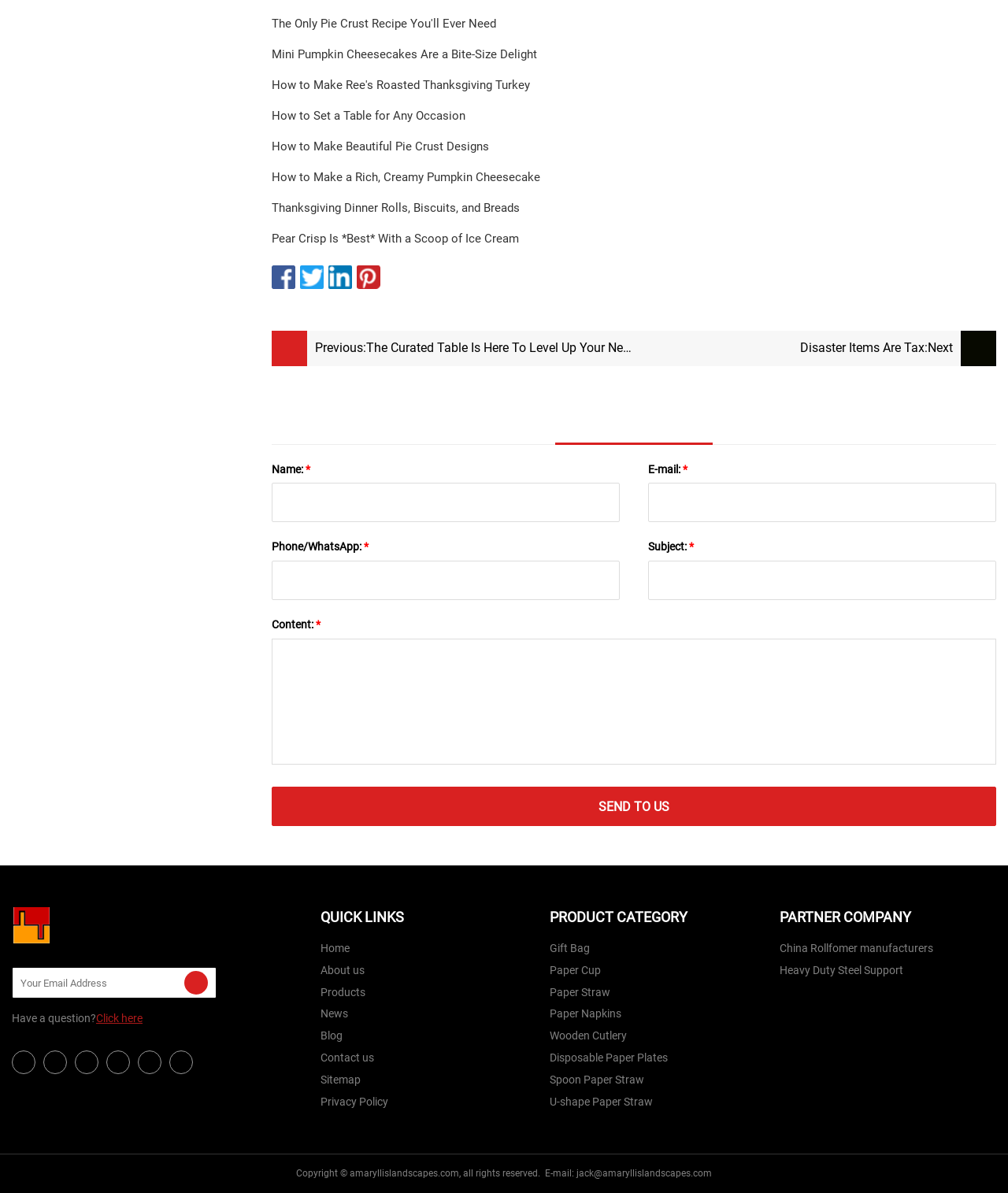For the following element description, predict the bounding box coordinates in the format (top-left x, top-left y, bottom-right x, bottom-right y). All values should be floating point numbers between 0 and 1. Description: parent_node: Phone/WhatsApp: *

[0.27, 0.47, 0.615, 0.503]